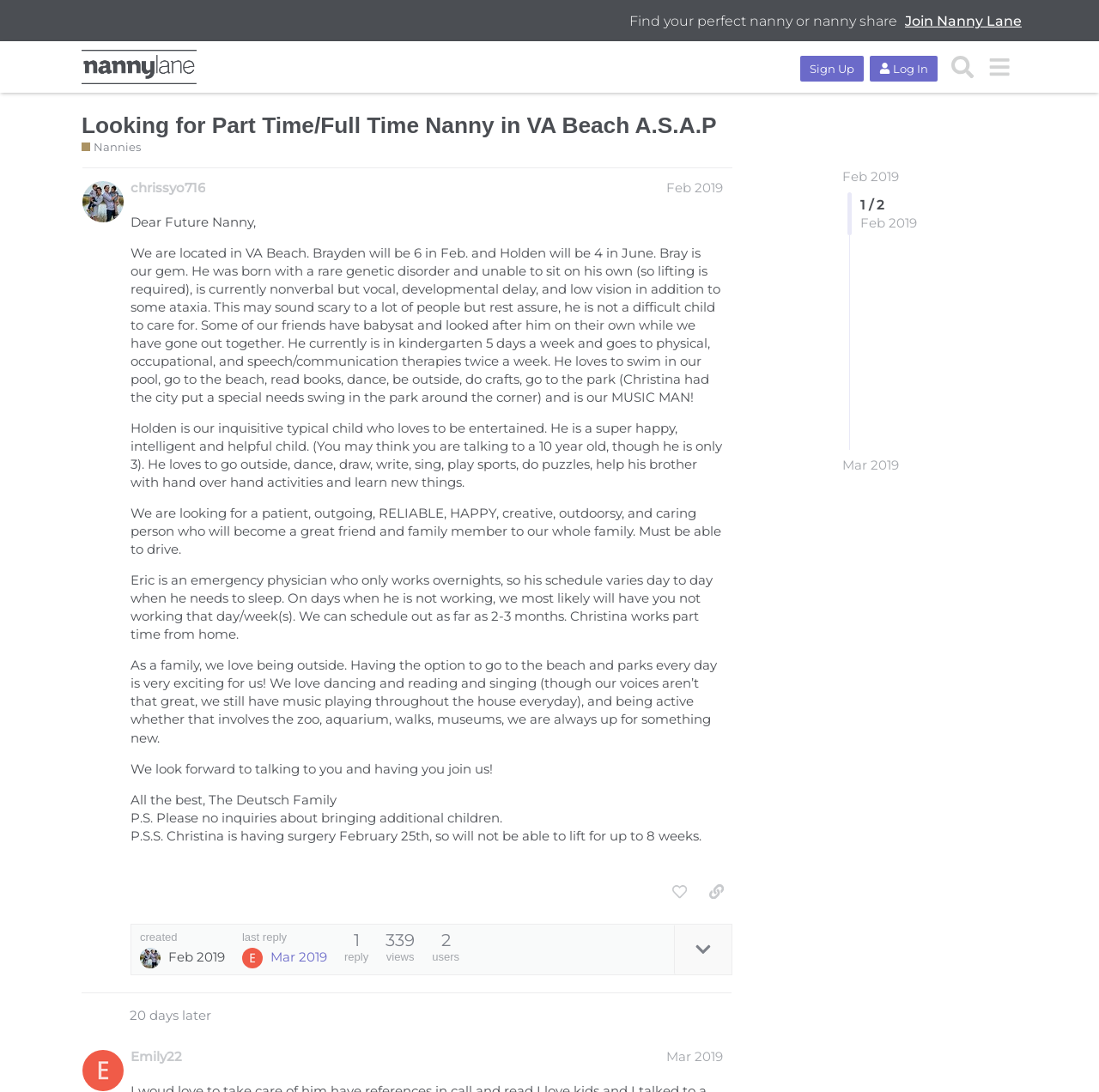Using the information in the image, give a comprehensive answer to the question: 
What is the occupation of Eric?

The text states that Eric is an emergency physician who only works overnights, which affects his schedule and the family's needs for a nanny.